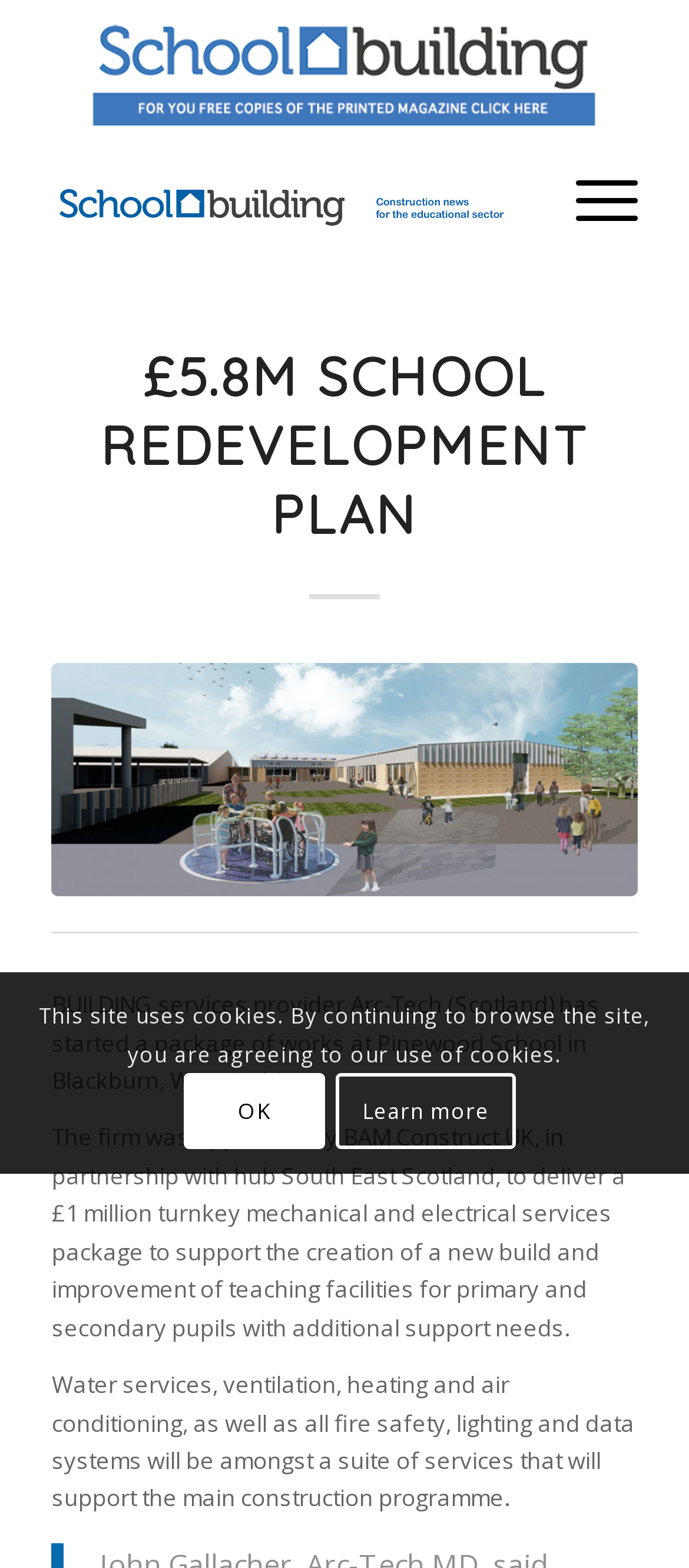Give a concise answer using only one word or phrase for this question:
Who appointed Arc-Tech for the redevelopment project?

BAM Construct UK